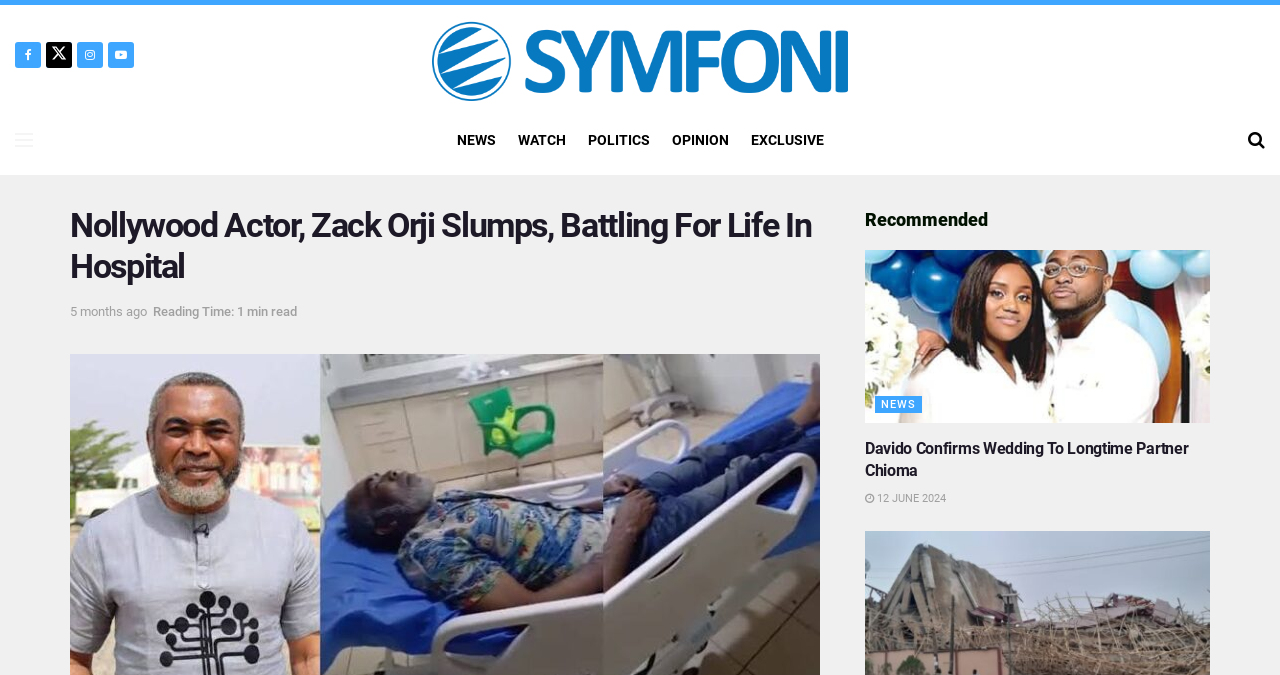What is the current status of Nollywood actor Zack Orji?
Answer with a single word or phrase, using the screenshot for reference.

Battling for life in hospital